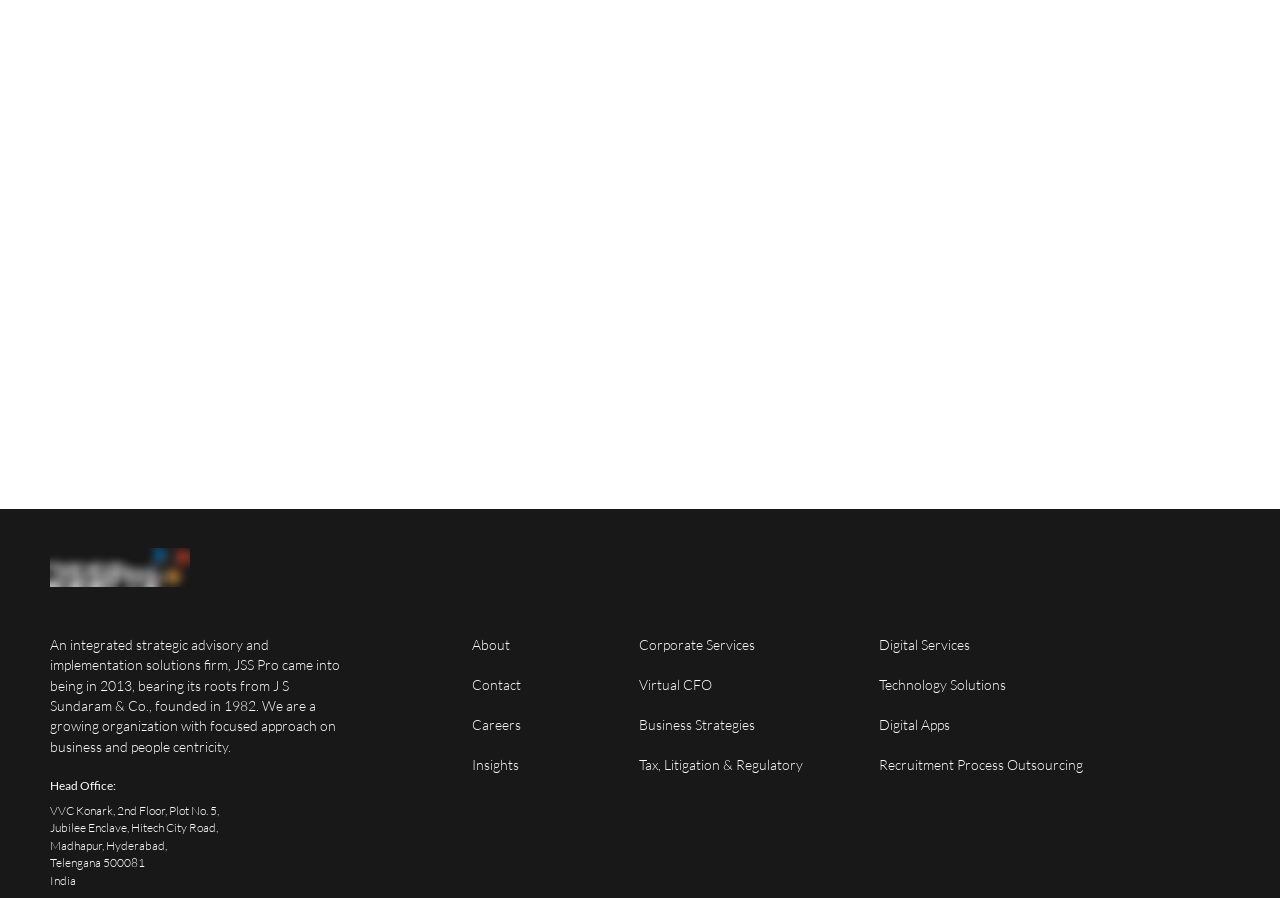Identify the bounding box coordinates of the clickable region necessary to fulfill the following instruction: "Apply for the Application Developer (Java) job". The bounding box coordinates should be four float numbers between 0 and 1, i.e., [left, top, right, bottom].

[0.817, 0.349, 0.927, 0.399]